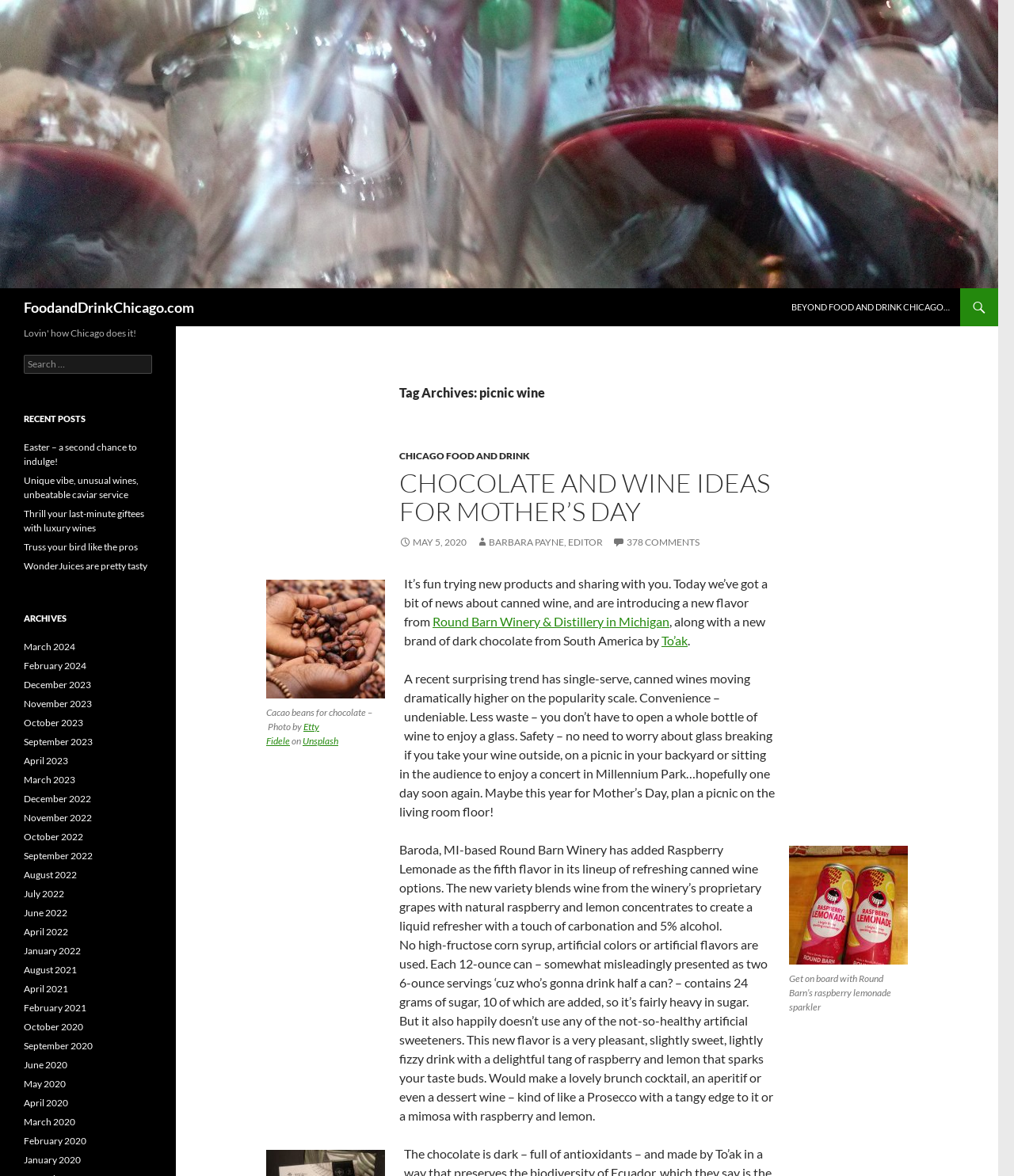Respond to the question below with a concise word or phrase:
What is the topic of the article?

picnic wine